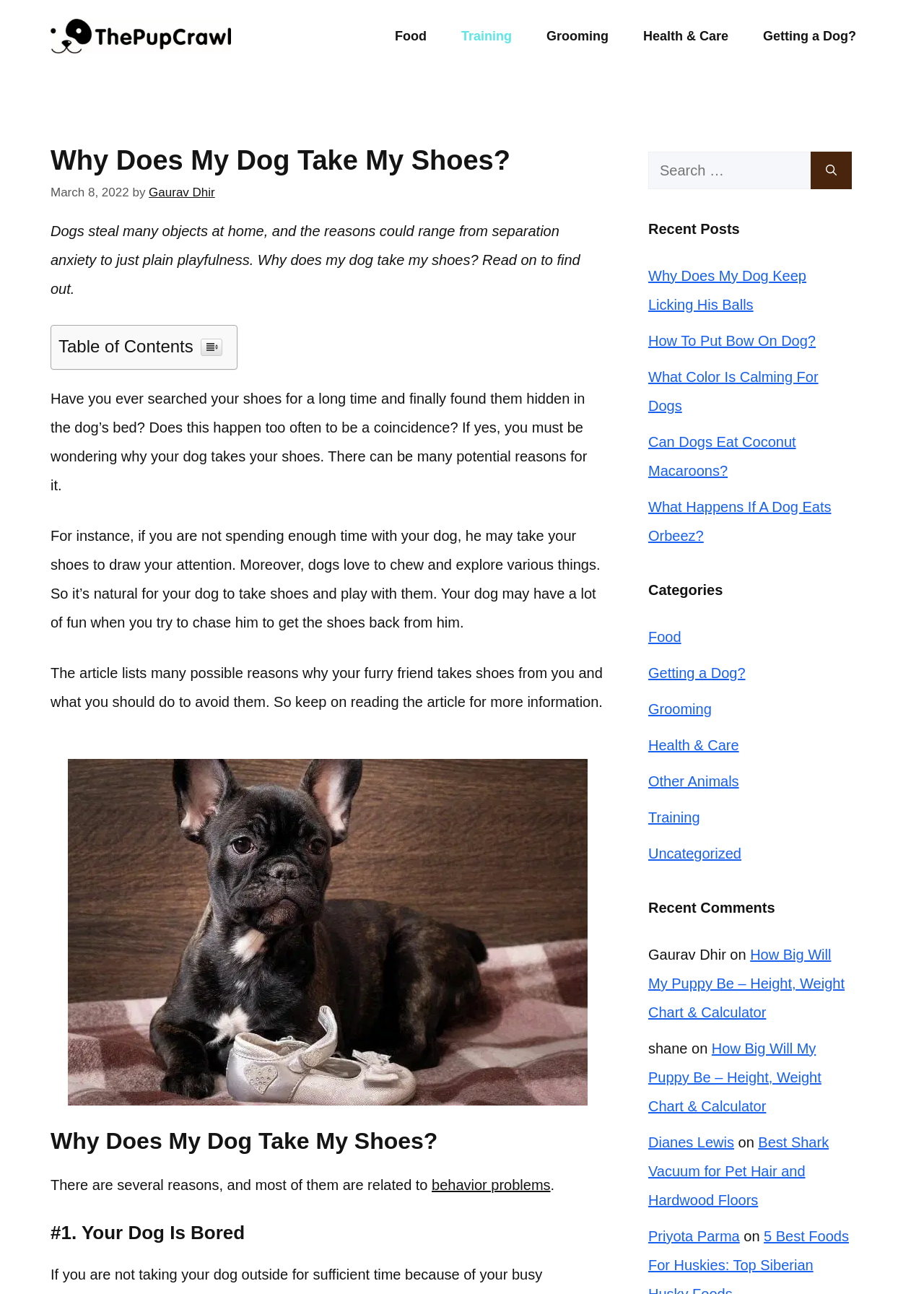Provide the text content of the webpage's main heading.

Why Does My Dog Take My Shoes?